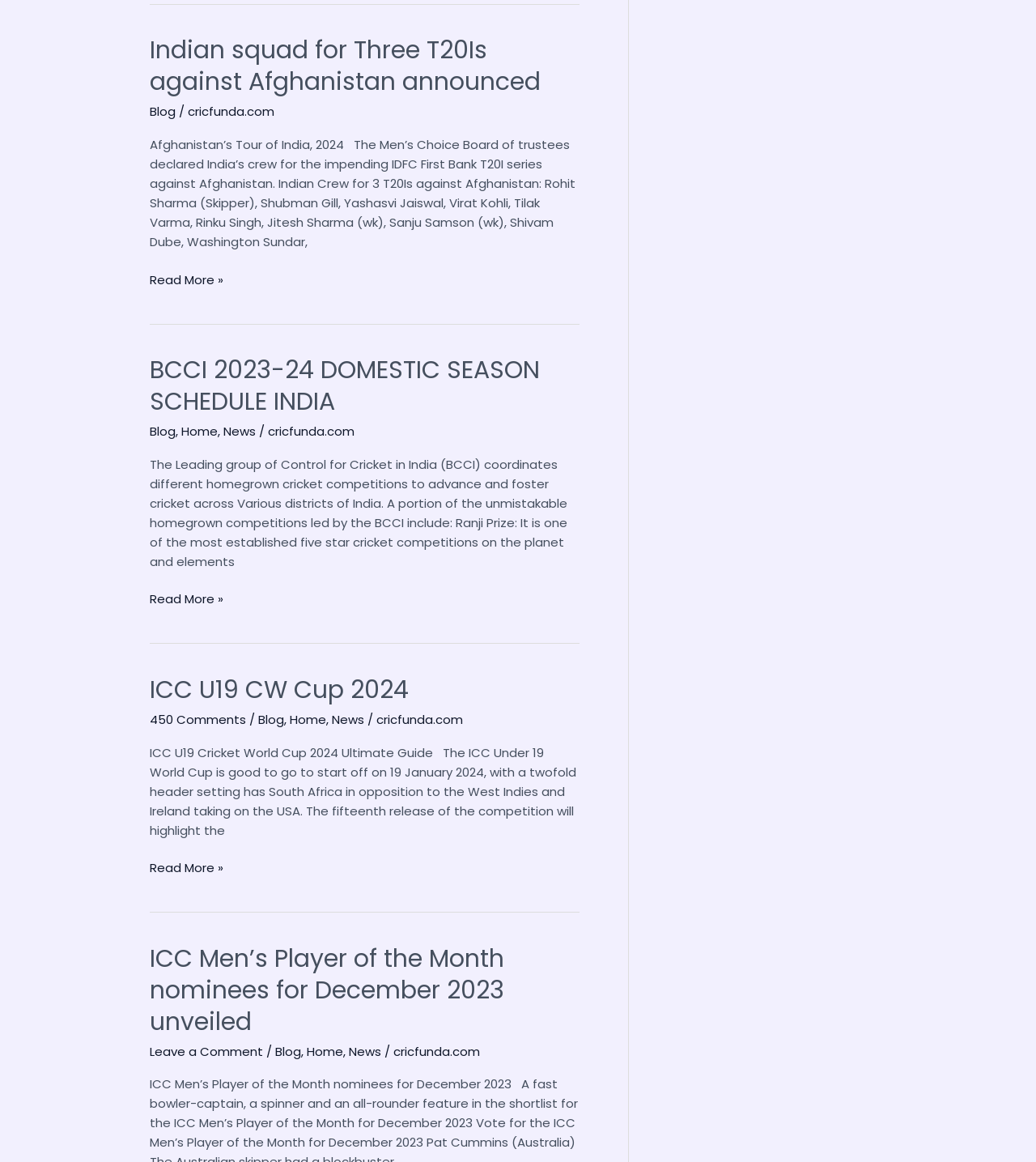Kindly determine the bounding box coordinates for the clickable area to achieve the given instruction: "Go to the Blog page".

[0.145, 0.089, 0.17, 0.103]